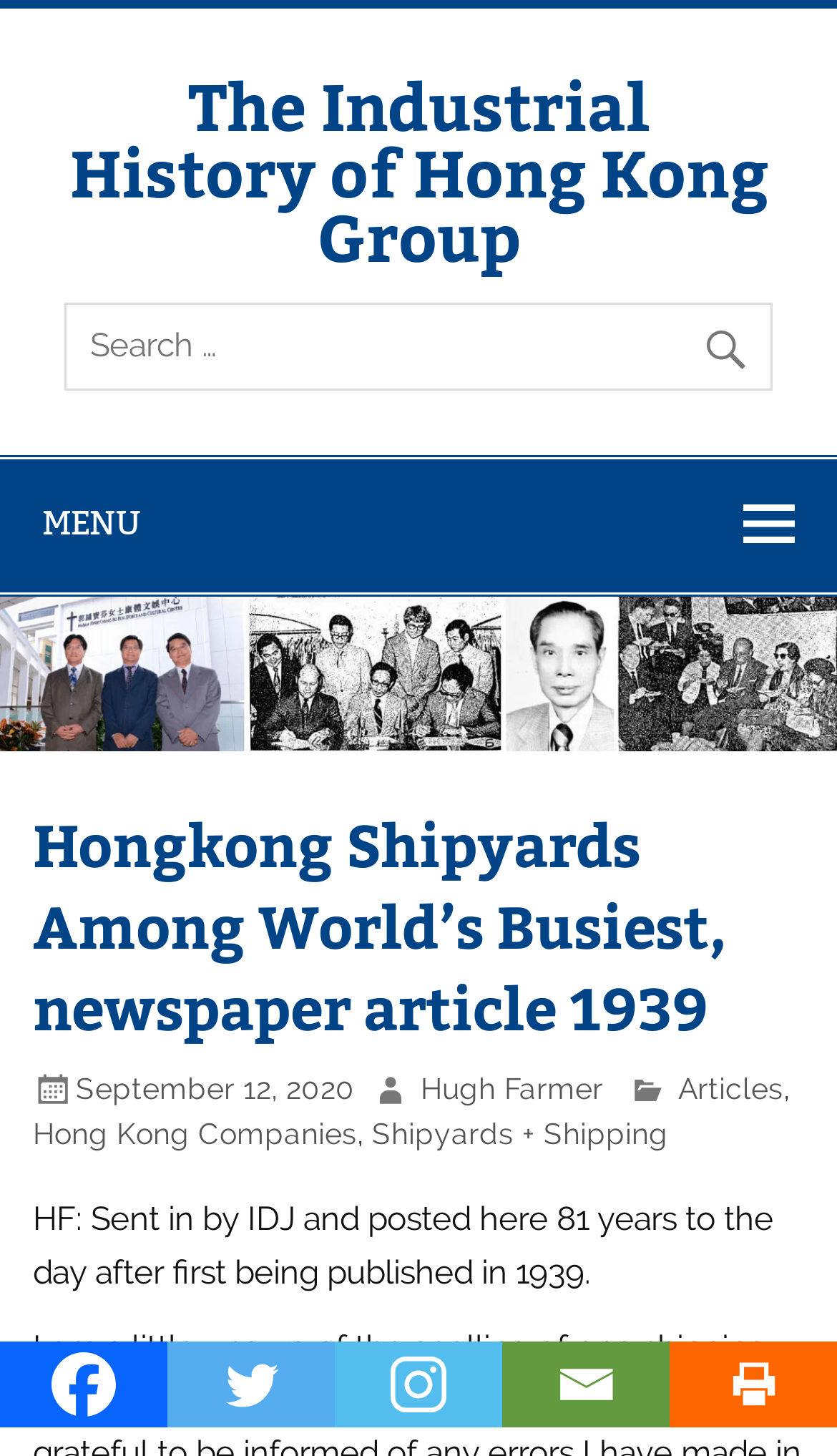From the webpage screenshot, identify the region described by Shipyards + Shipping. Provide the bounding box coordinates as (top-left x, top-left y, bottom-right x, bottom-right y), with each value being a floating point number between 0 and 1.

[0.444, 0.767, 0.798, 0.791]